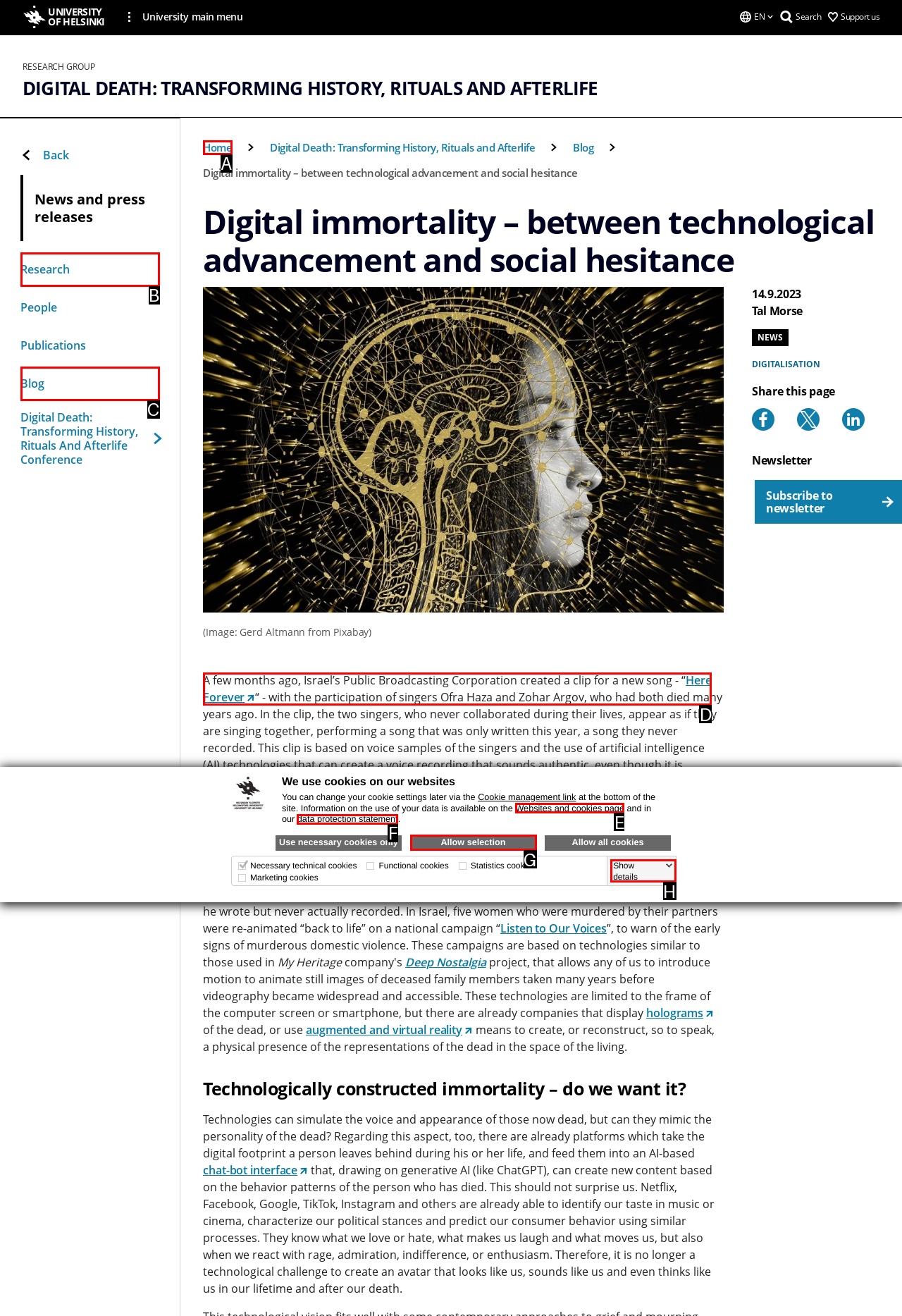Identify the letter of the correct UI element to fulfill the task: Learn more about Here Forever from the given options in the screenshot.

D